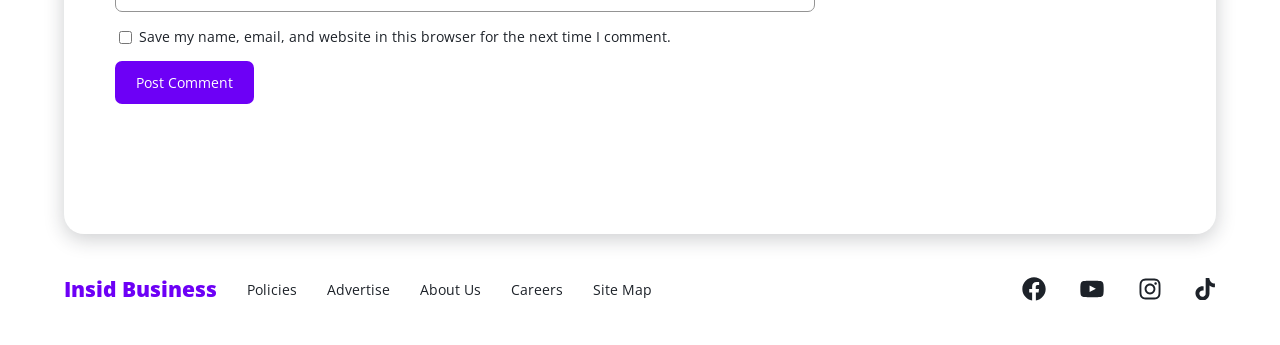What type of icons are in the footer section?
Examine the screenshot and reply with a single word or phrase.

Social media